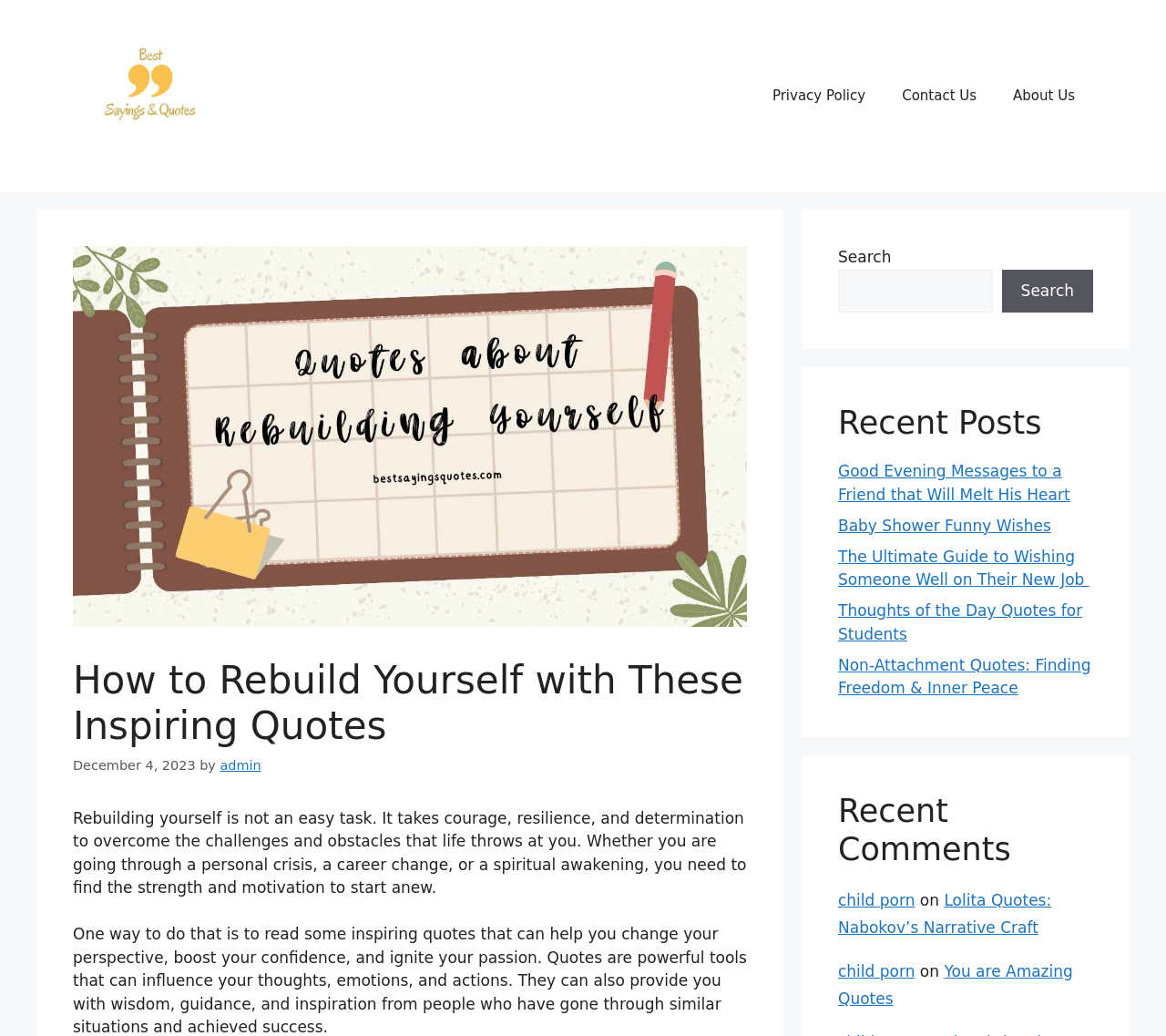Please find the bounding box coordinates of the element that you should click to achieve the following instruction: "Search for quotes". The coordinates should be presented as four float numbers between 0 and 1: [left, top, right, bottom].

[0.719, 0.26, 0.851, 0.302]